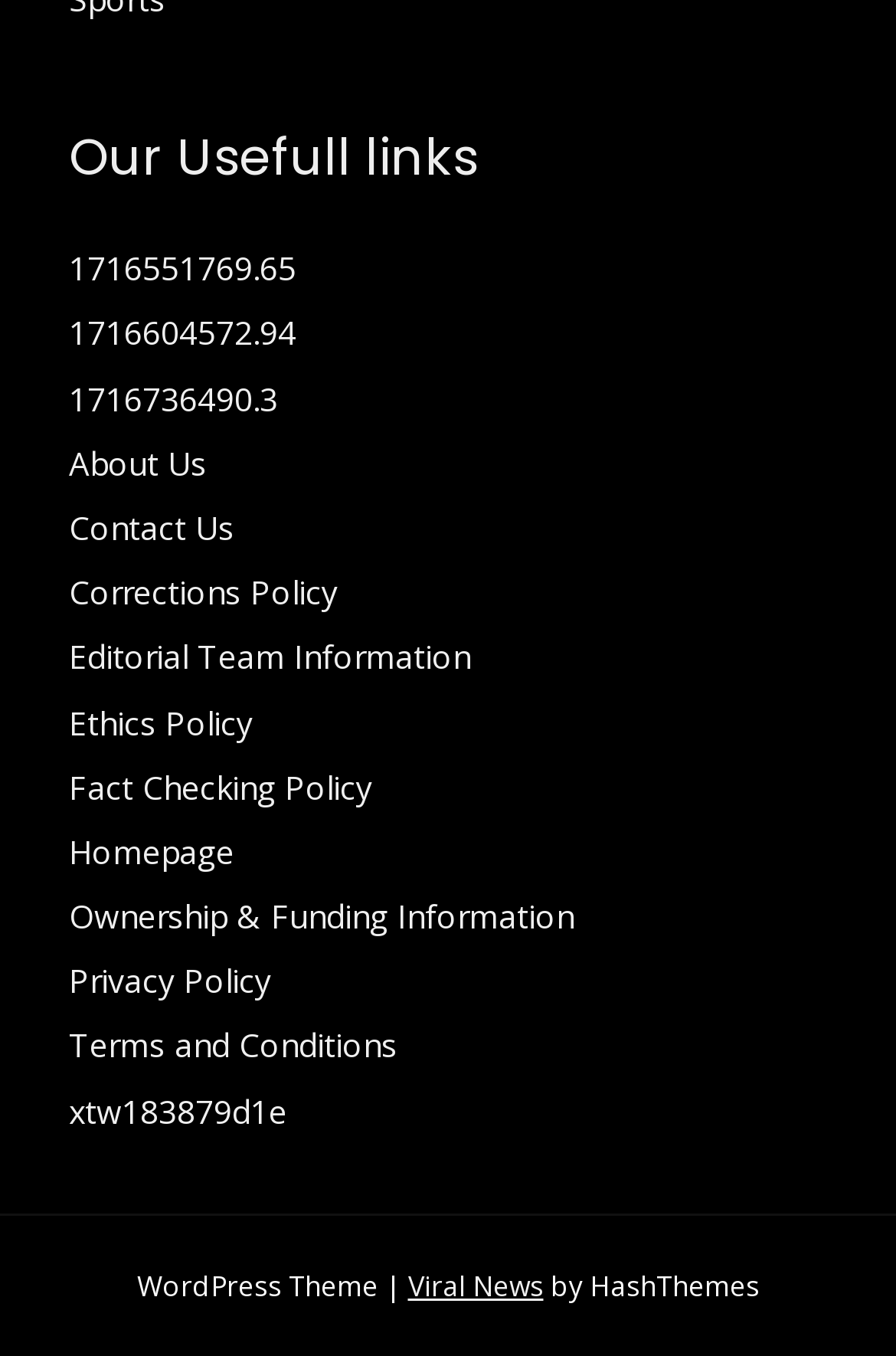Using the provided description: "1716551769.65", find the bounding box coordinates of the corresponding UI element. The output should be four float numbers between 0 and 1, in the format [left, top, right, bottom].

[0.077, 0.182, 0.331, 0.214]